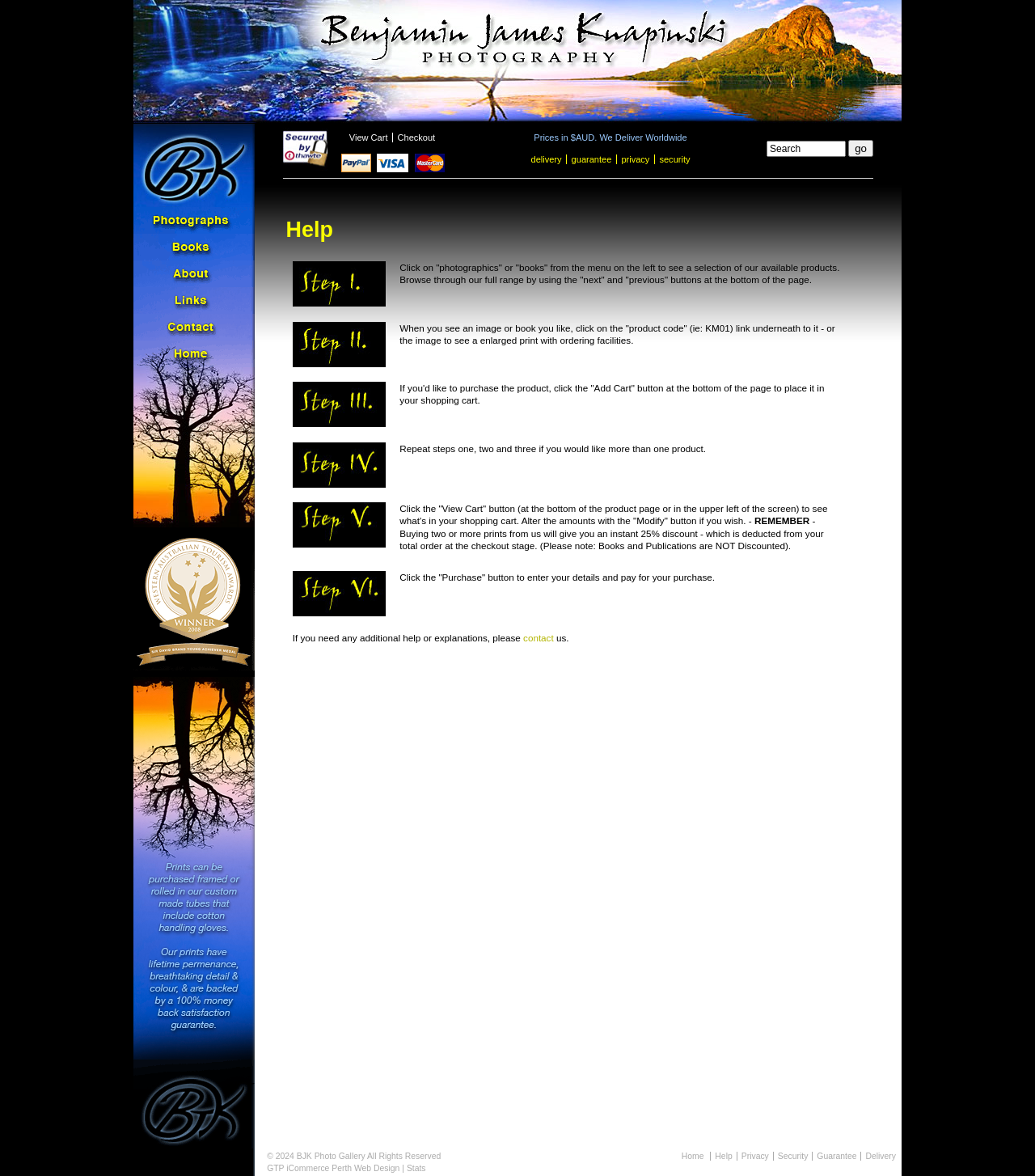Predict the bounding box coordinates of the UI element that matches this description: "input value="Search" name="searchString" value="Search"". The coordinates should be in the format [left, top, right, bottom] with each value between 0 and 1.

[0.741, 0.12, 0.817, 0.133]